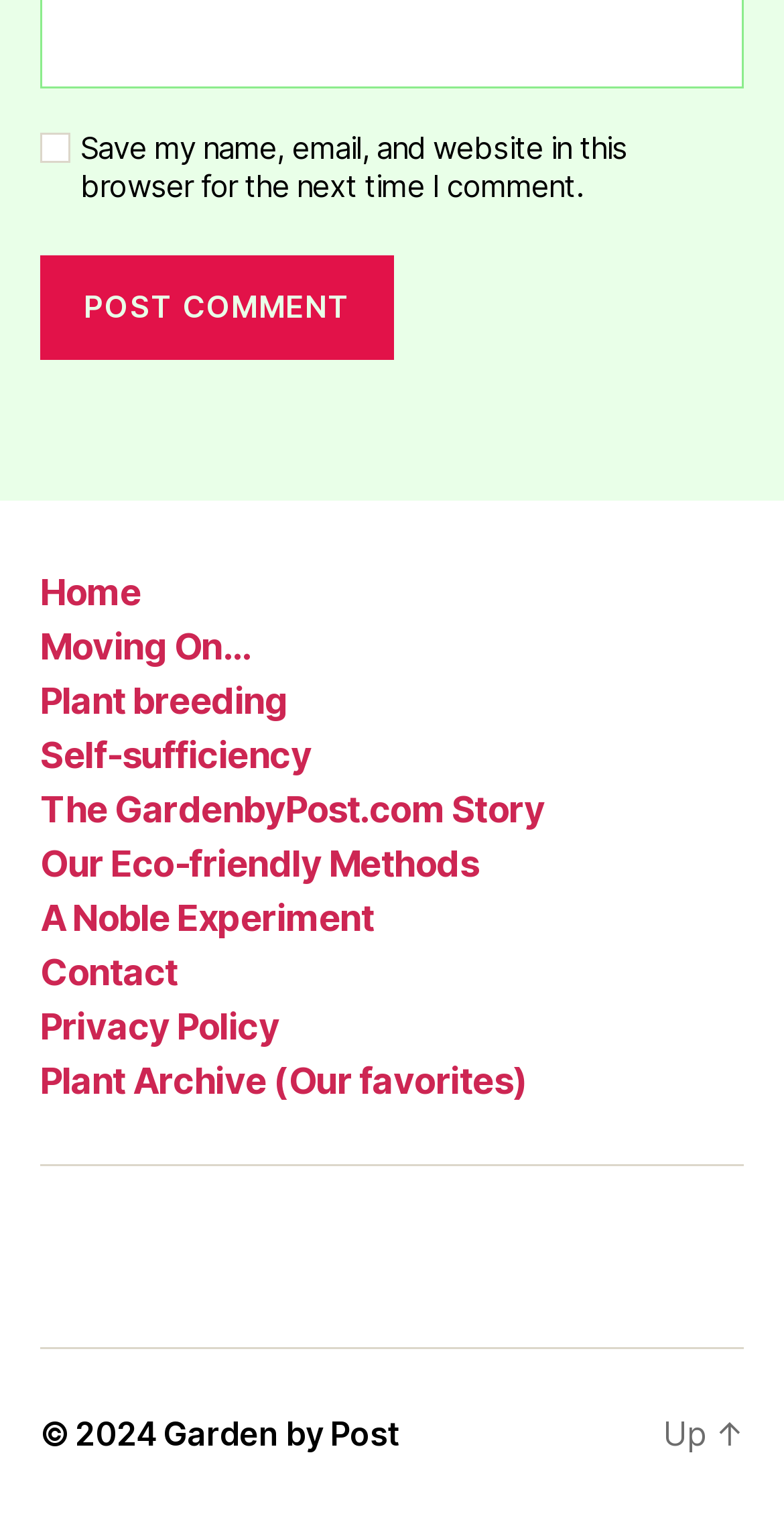Locate the bounding box coordinates of the UI element described by: "Privacy Policy". The bounding box coordinates should consist of four float numbers between 0 and 1, i.e., [left, top, right, bottom].

[0.051, 0.662, 0.356, 0.69]